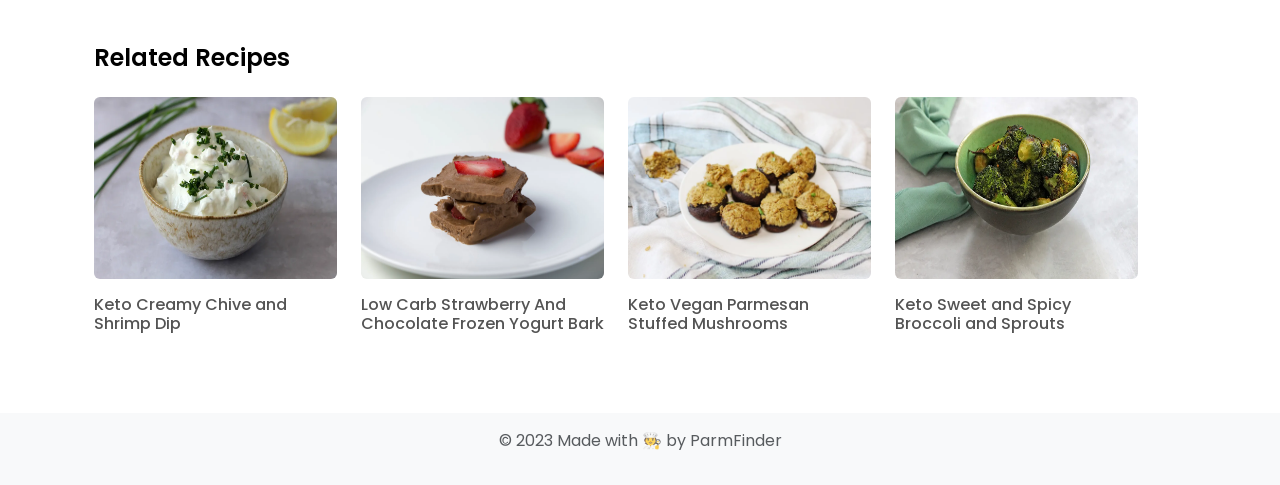What is the position of the 'Low Carb Strawberry And Chocolate Frozen Yogurt Bark' recipe?
Please use the image to provide a one-word or short phrase answer.

Second